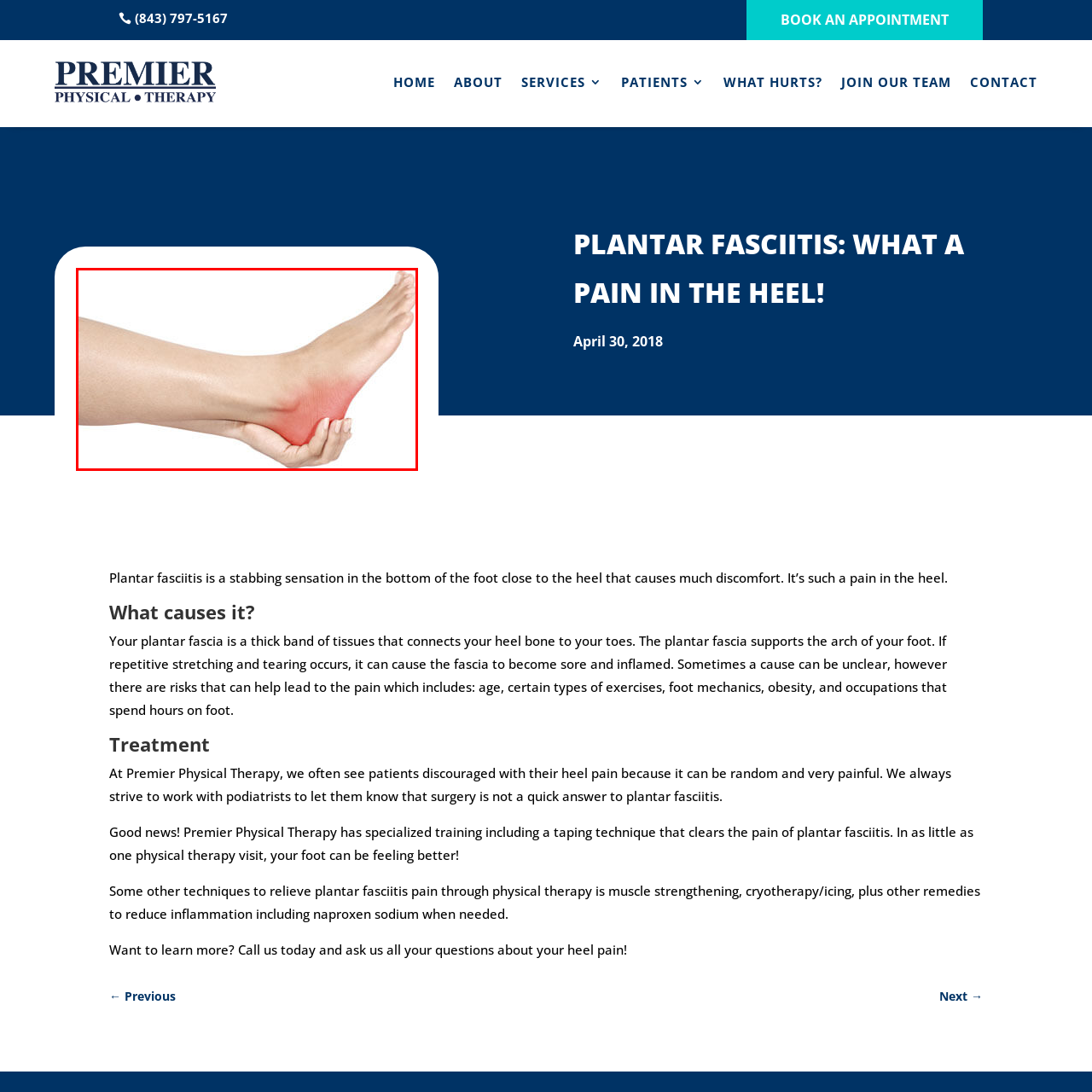Provide a thorough description of the scene captured within the red rectangle.

The image depicts a close-up view of a person holding their foot, showcasing discomfort in the heel area, which appears to be highlighted in red. This visual representation is commonly associated with plantar fasciitis, a condition characterized by a stabbing pain in the heel and bottom of the foot, especially after periods of inactivity or during the first steps in the morning. The image emphasizes the acute pain often experienced by individuals suffering from this condition, drawing attention to the critical area where the plantar fascia connects the heel bone to the toes. This image is part of a larger discussion about the causes, treatment options, and management strategies for plantar fasciitis, aimed at educating patients on alleviating their discomfort.